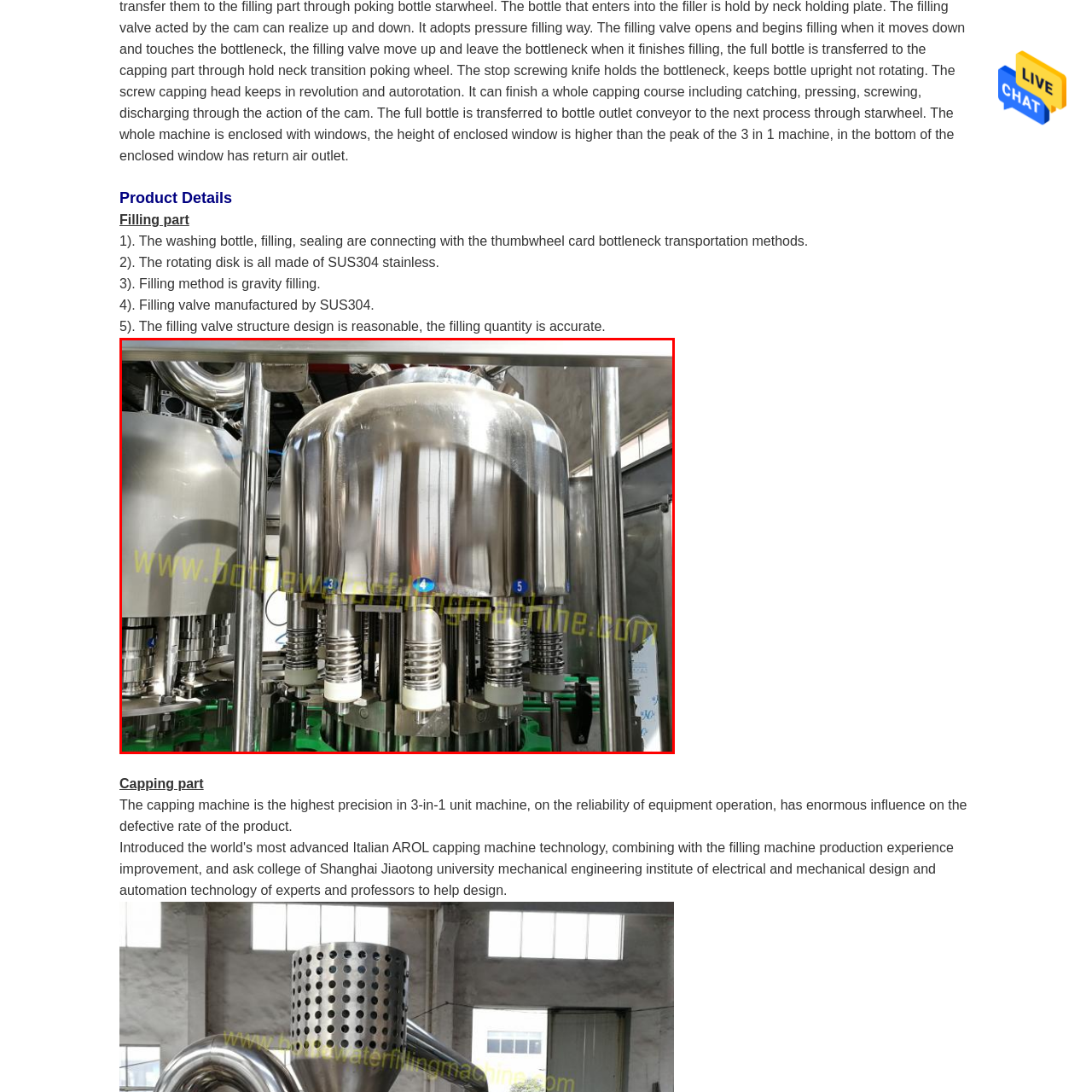What is the purpose of the springs and connectors?
Observe the image inside the red bounding box carefully and formulate a detailed answer based on what you can infer from the visual content.

According to the caption, the springs and connectors are structural components that enable smooth operation and transitioning between various stages of bottle filling, ensuring the efficient functioning of the automatic filling machine.